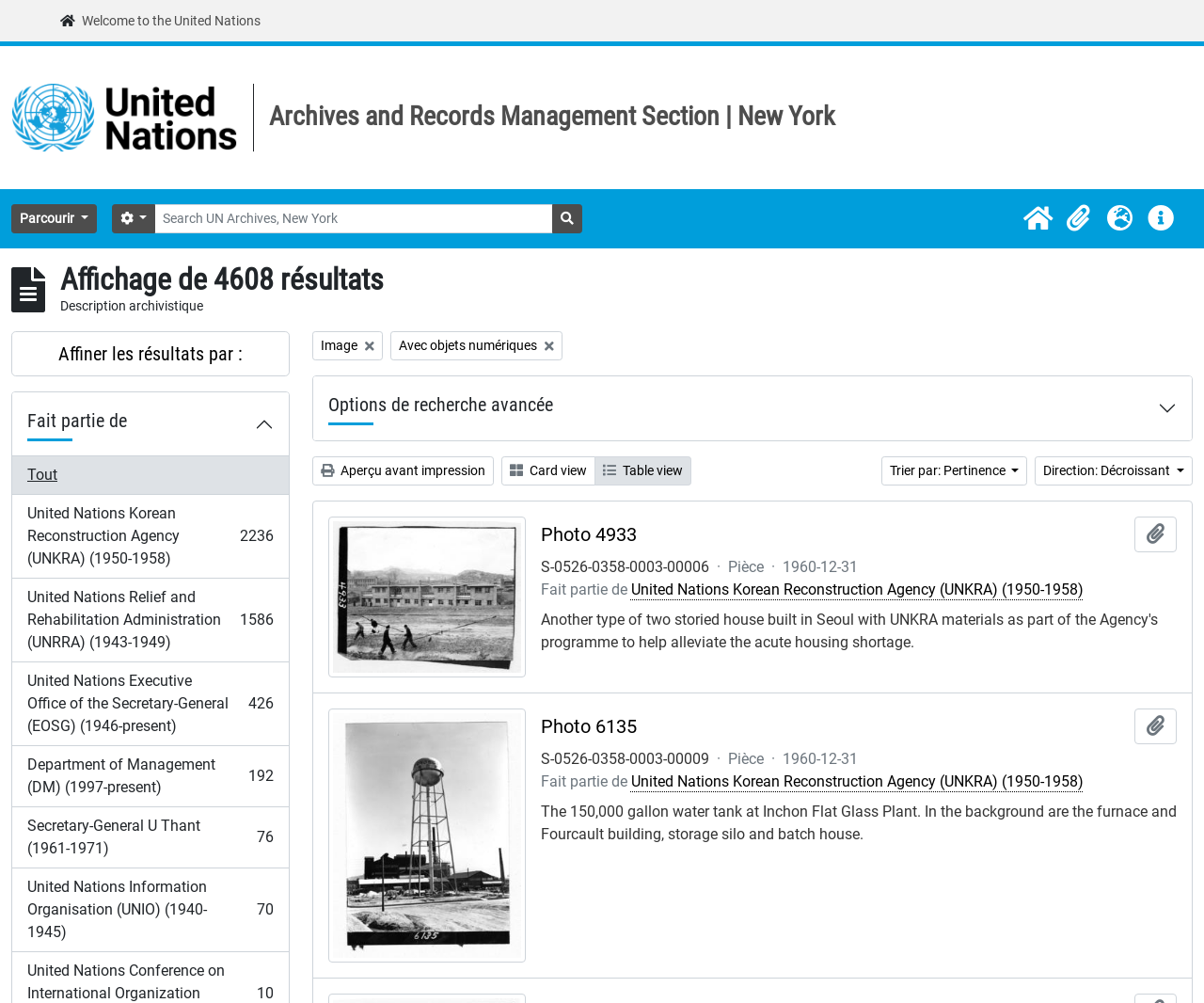What is the function of the 'Ajouter au presse-papier' button?
Based on the screenshot, give a detailed explanation to answer the question.

The 'Ajouter au presse-papier' button is likely used to add selected items, such as images, to a clipboard or a temporary storage area, allowing users to collect and organize their findings.